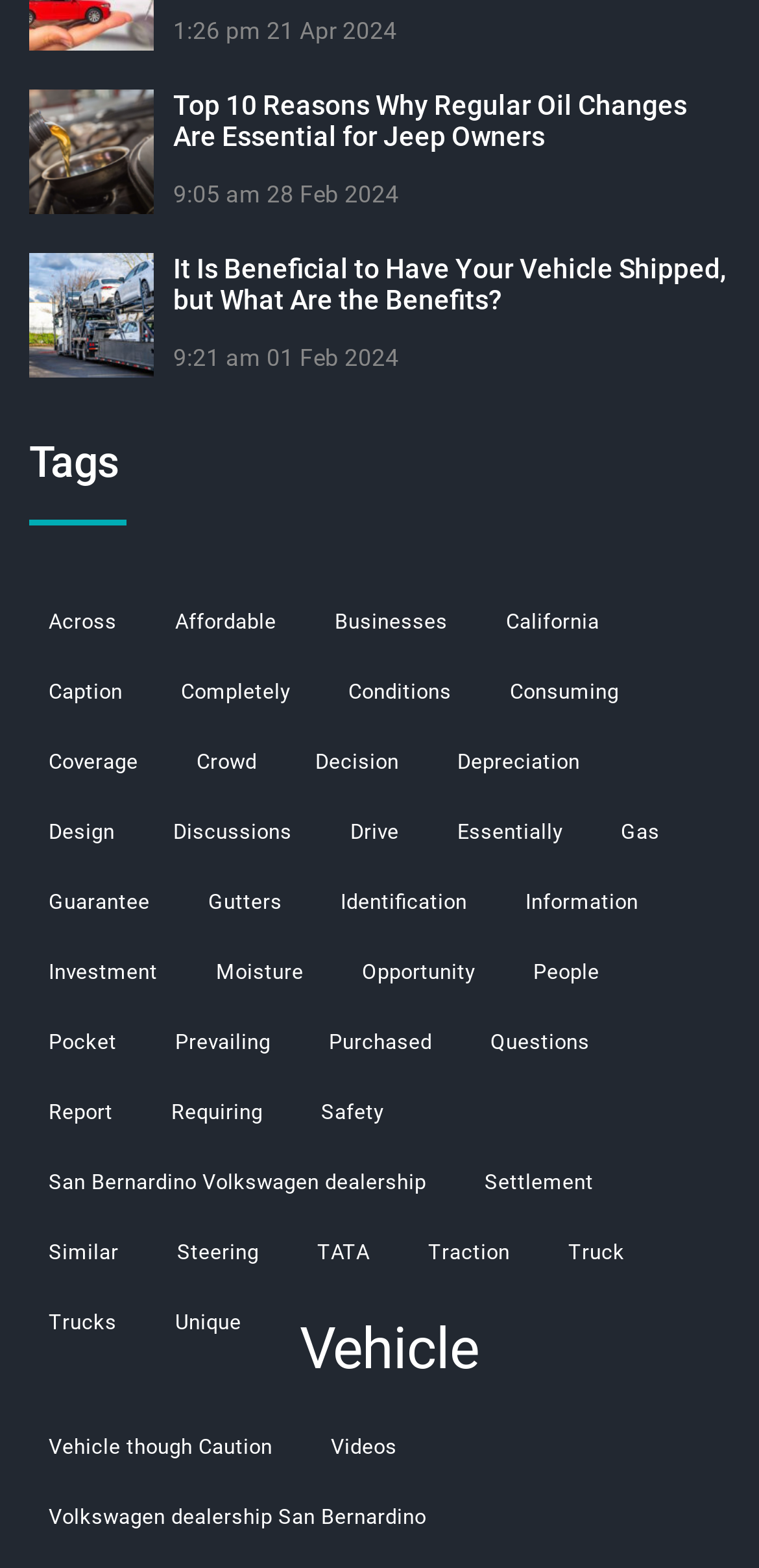Answer succinctly with a single word or phrase:
What is the topic of the article with the date '01 Feb 2024'?

Unknown